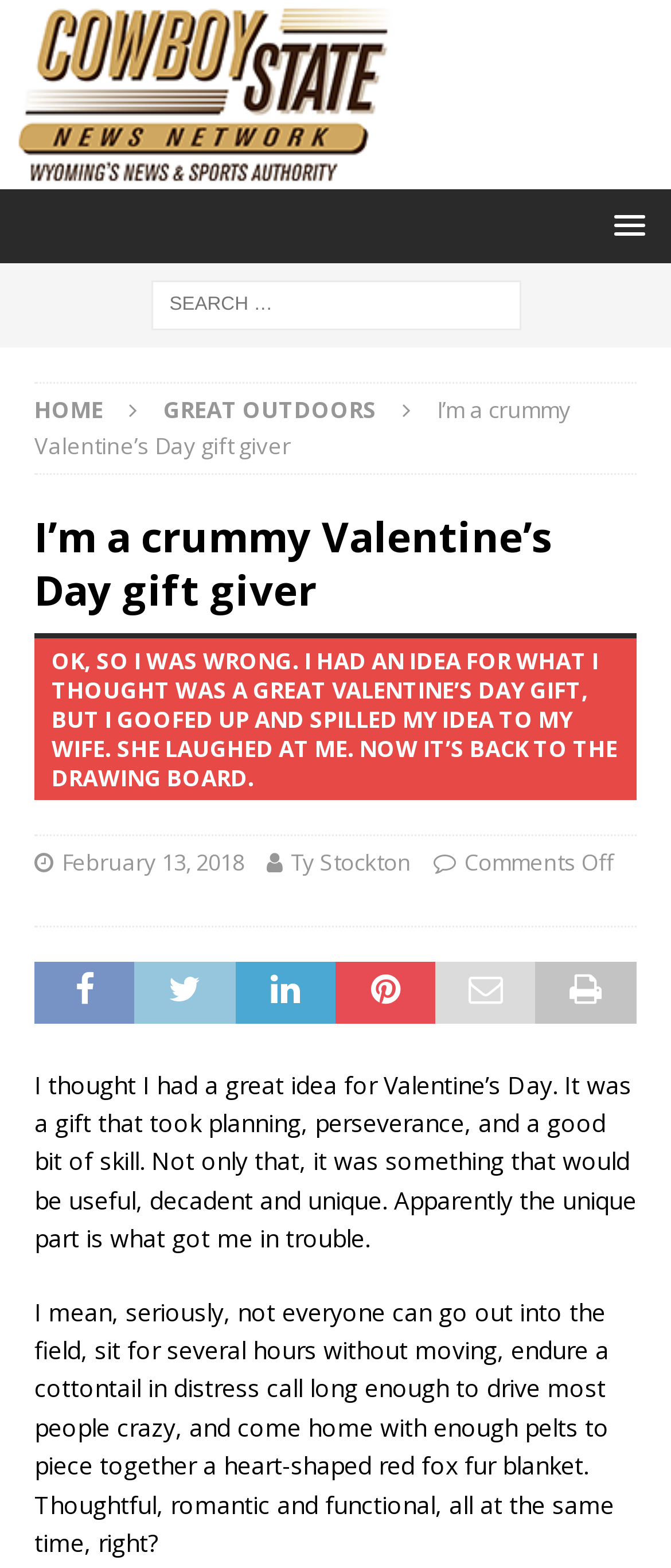Identify the bounding box of the HTML element described here: "February 13, 2018". Provide the coordinates as four float numbers between 0 and 1: [left, top, right, bottom].

[0.092, 0.54, 0.364, 0.56]